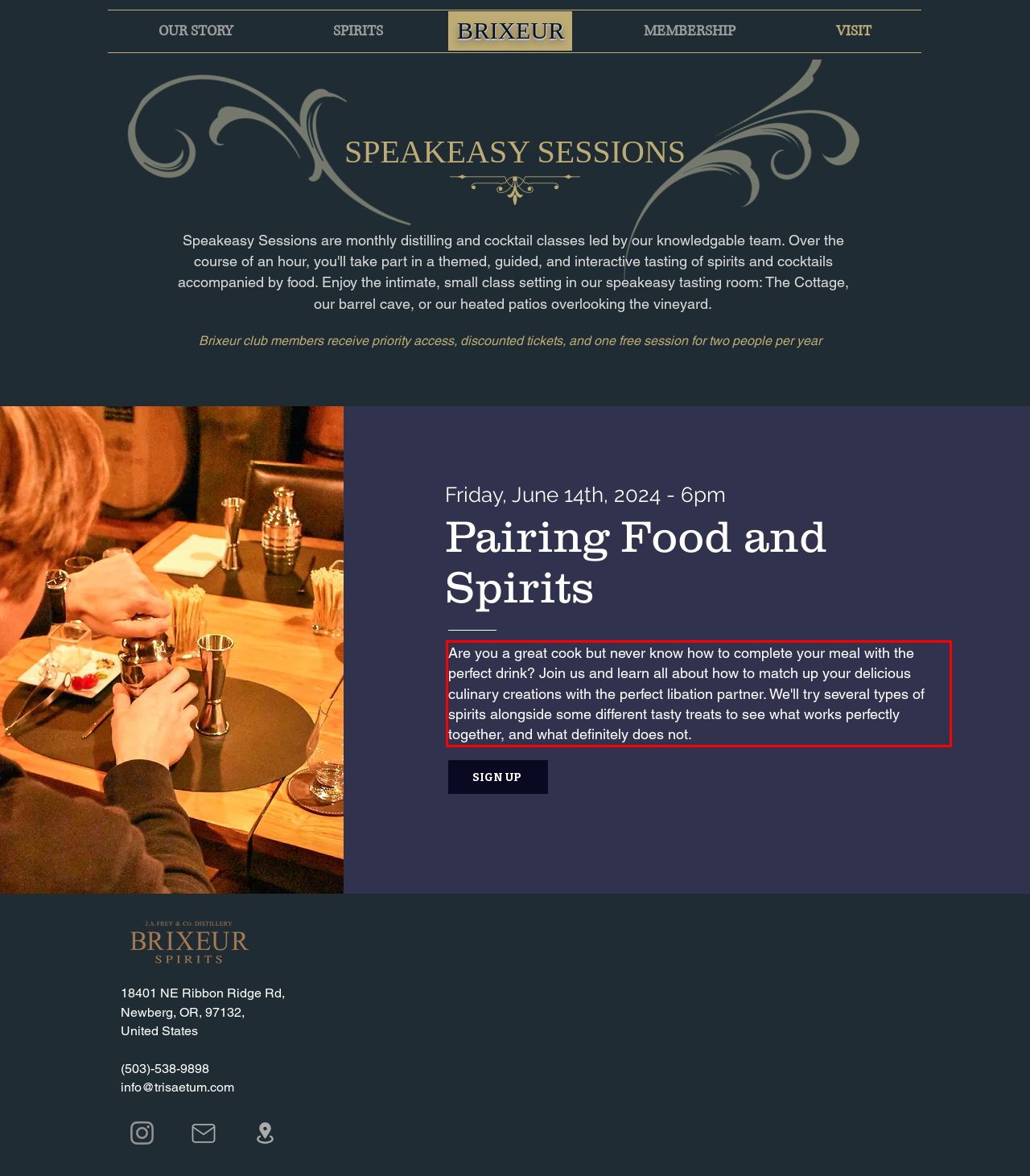Review the webpage screenshot provided, and perform OCR to extract the text from the red bounding box.

Are you a great cook but never know how to complete your meal with the perfect drink? Join us and learn all about how to match up your delicious culinary creations with the perfect libation partner. We'll try several types of spirits alongside some different tasty treats to see what works perfectly together, and what definitely does not.